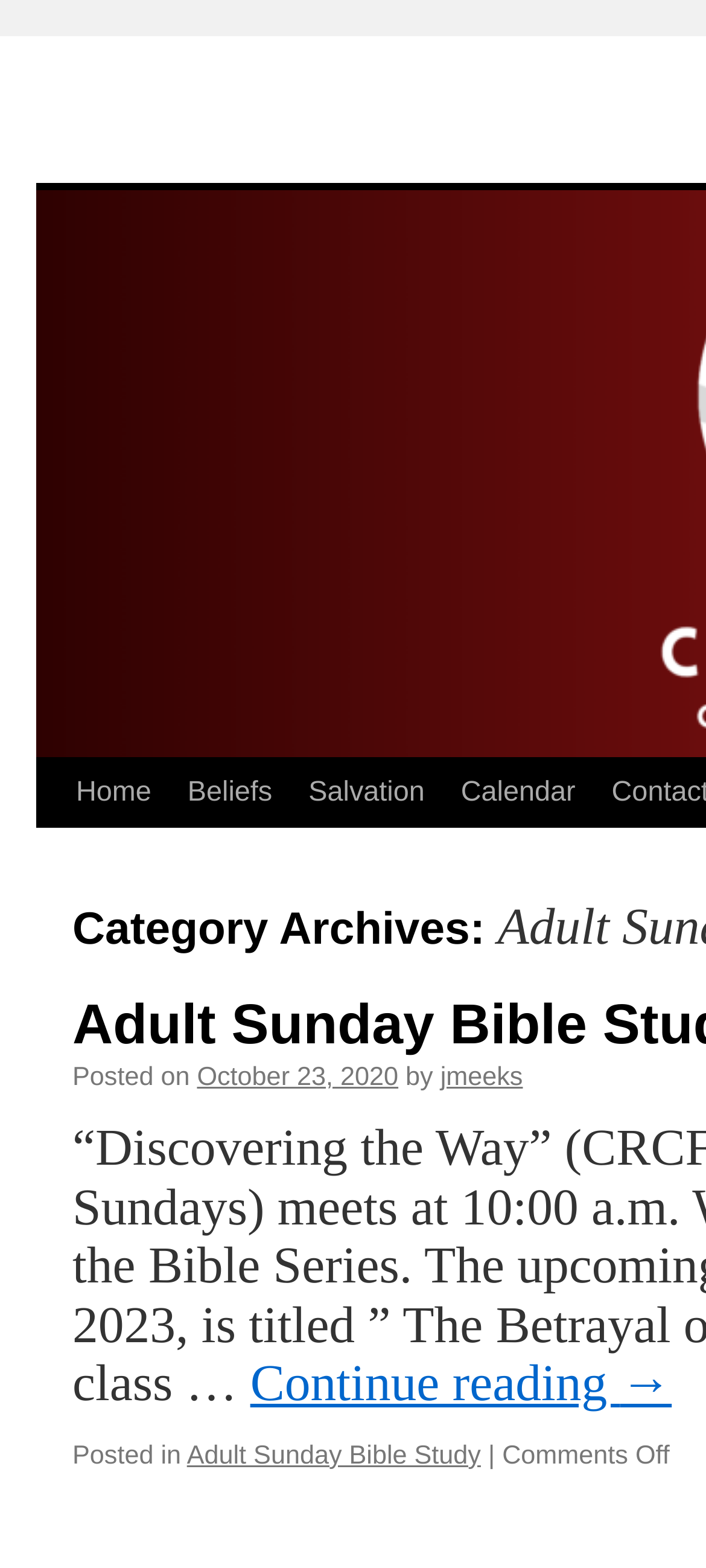Please reply to the following question with a single word or a short phrase:
What is the purpose of the 'Continue reading →' link?

To read more of the article